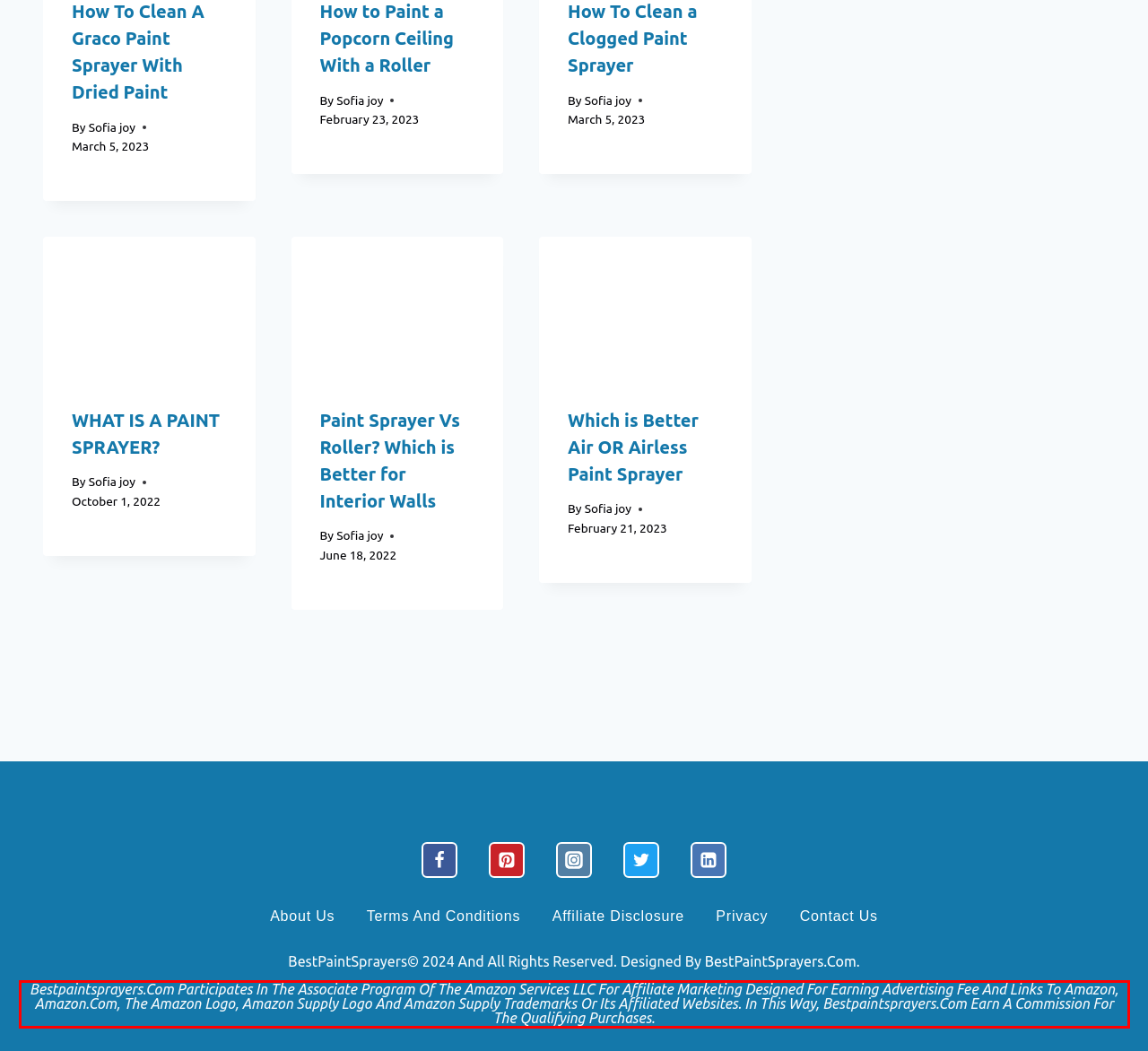You are given a screenshot showing a webpage with a red bounding box. Perform OCR to capture the text within the red bounding box.

Bestpaintsprayers.Com Participates In The Associate Program Of The Amazon Services LLC For Affiliate Marketing Designed For Earning Advertising Fee And Links To Amazon, Amazon.Com, The Amazon Logo, Amazon Supply Logo And Amazon Supply Trademarks Or Its Affiliated Websites. In This Way, Bestpaintsprayers.Com Earn A Commission For The Qualifying Purchases.